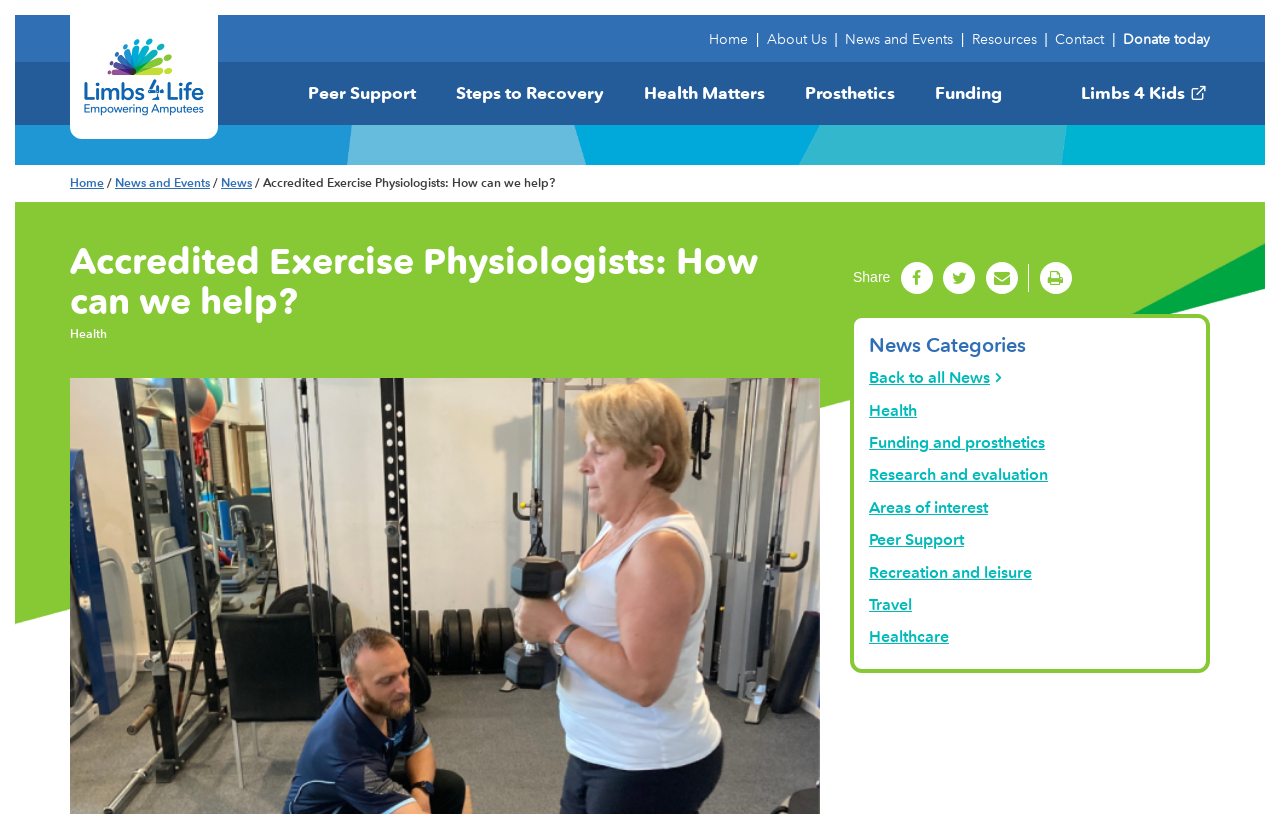Determine the bounding box for the UI element described here: "Back to all News".

[0.679, 0.451, 0.93, 0.479]